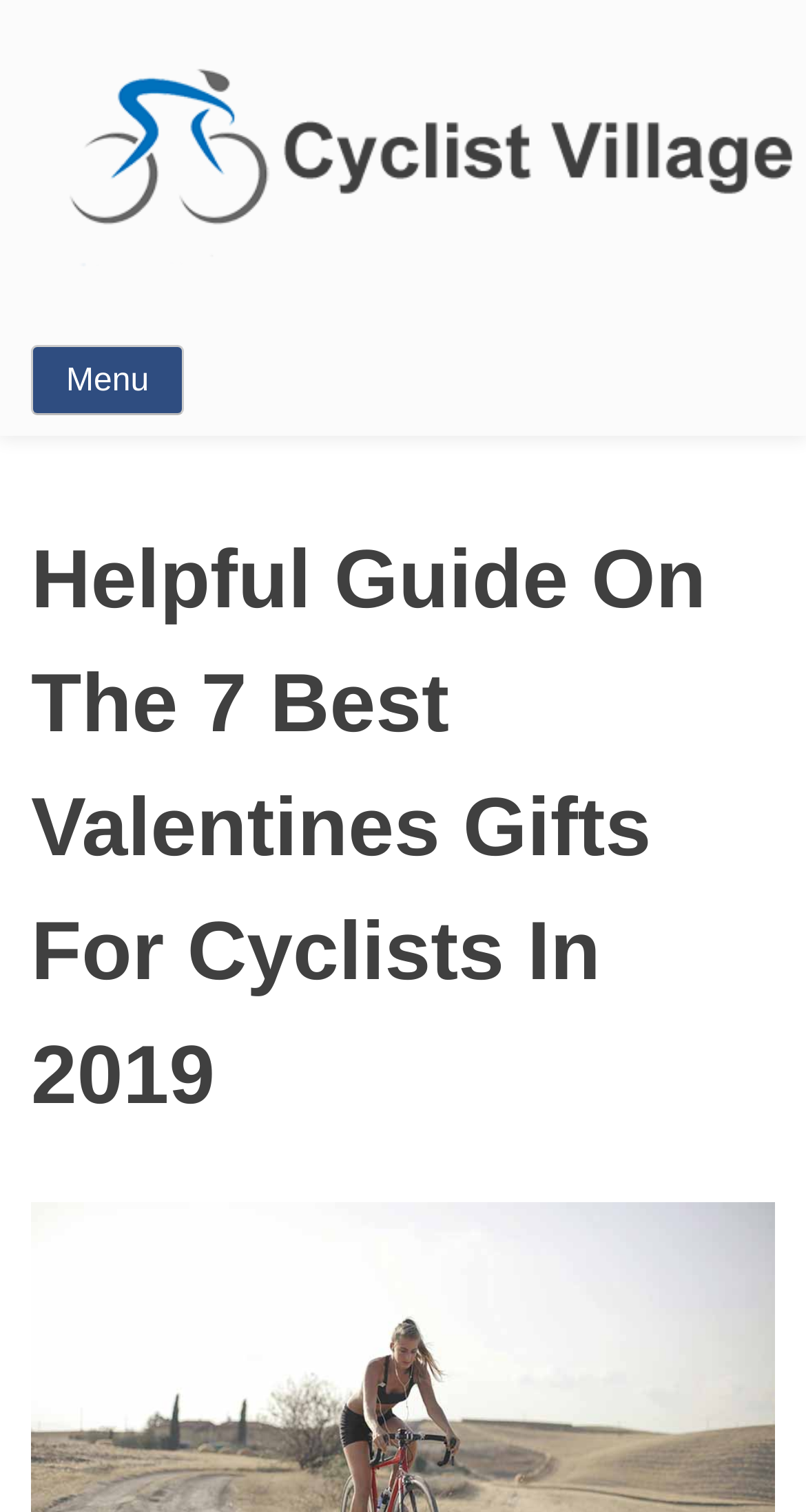Bounding box coordinates are given in the format (top-left x, top-left y, bottom-right x, bottom-right y). All values should be floating point numbers between 0 and 1. Provide the bounding box coordinate for the UI element described as: CART

None